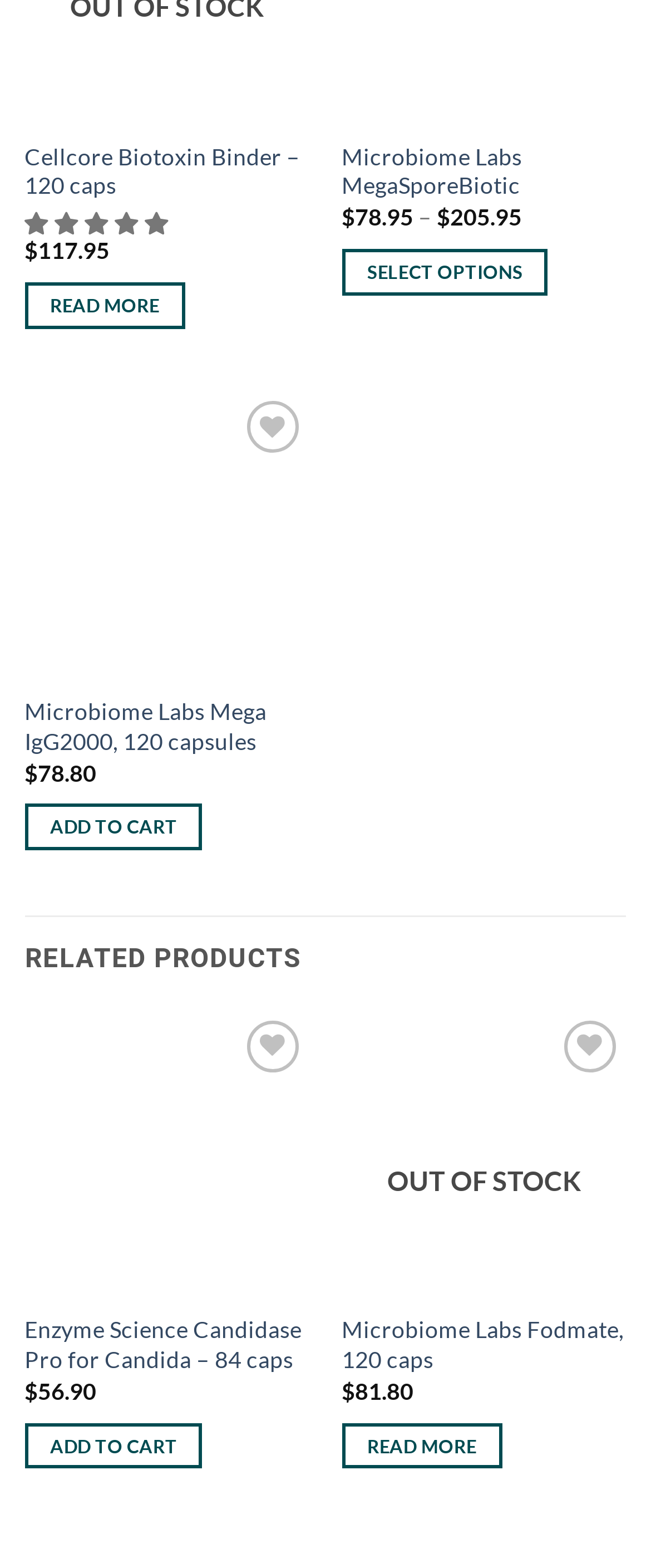Can you give a comprehensive explanation to the question given the content of the image?
What is the name of the first product on the page?

I looked at the first product link on the page, which is 'Cellcore Biotoxin Binder – 120 caps'.